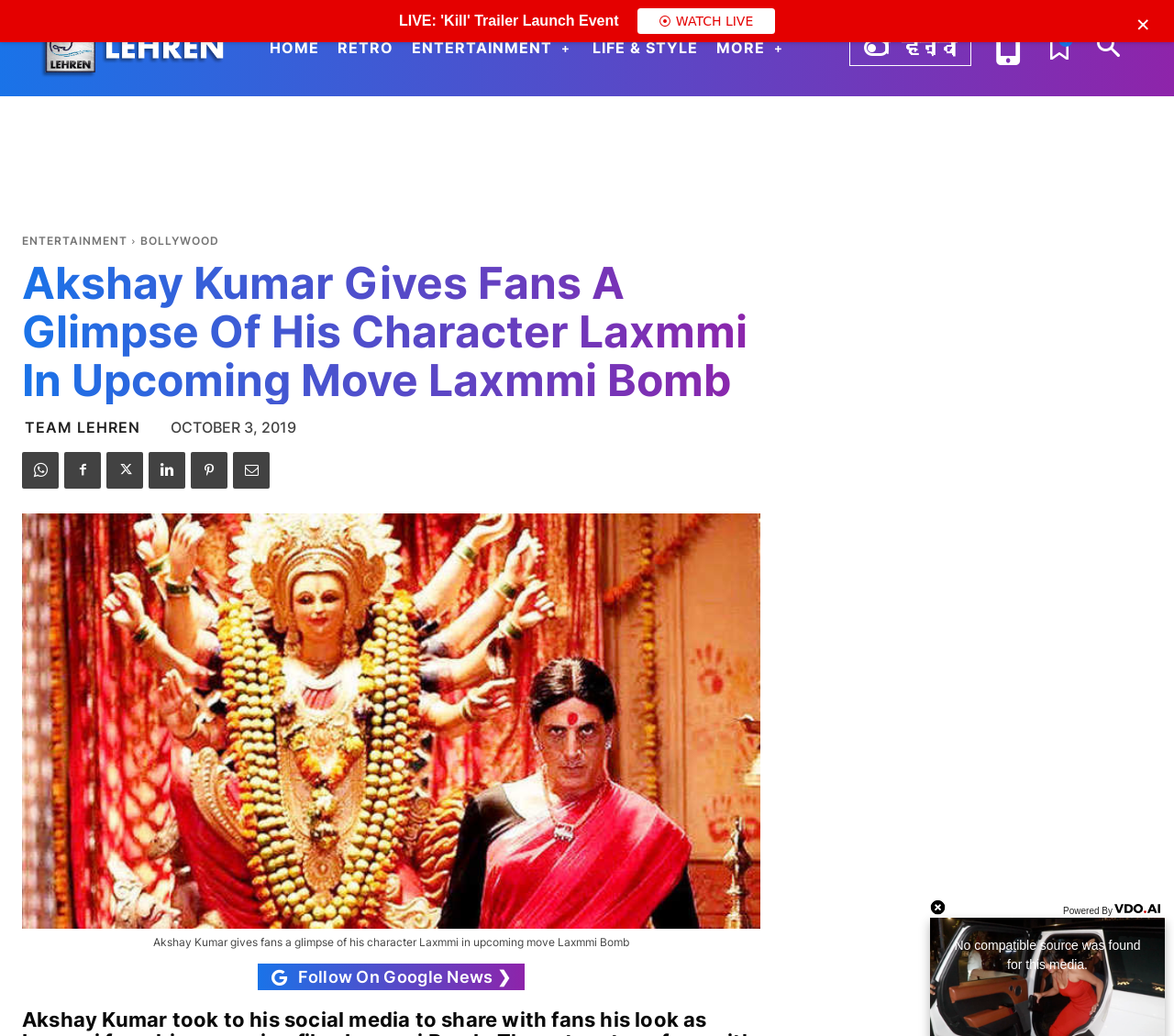Using the image as a reference, answer the following question in as much detail as possible:
What is the name of the upcoming movie mentioned in the article?

I found the answer by looking at the heading of the article, which is 'Akshay Kumar Gives Fans A Glimpse Of His Character Laxmmi In Upcoming Move Laxmmi Bomb'. The heading clearly mentions the name of the upcoming movie, which is Laxmmi Bomb.